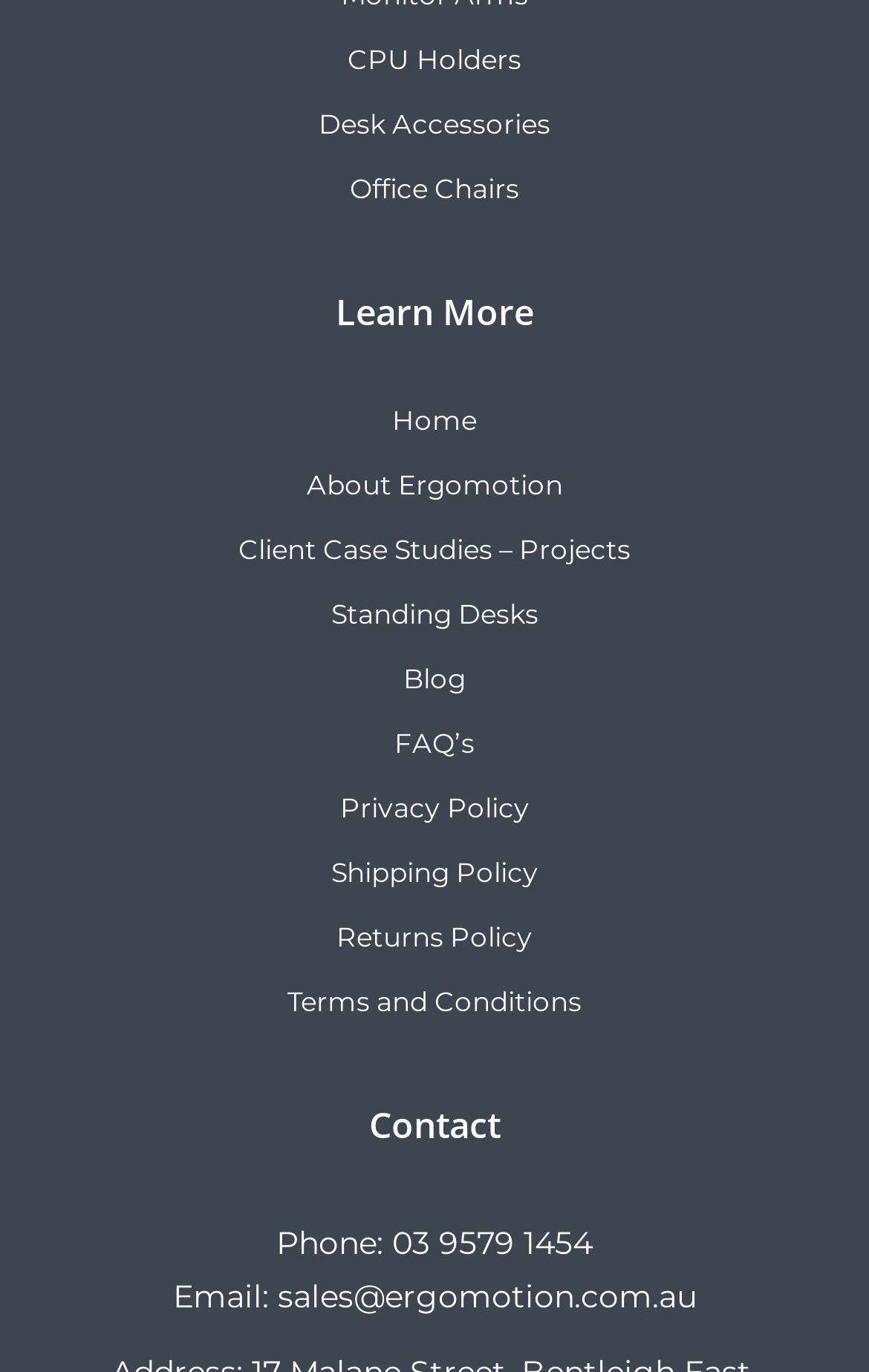Identify the bounding box coordinates of the part that should be clicked to carry out this instruction: "Learn more about Ergomotion".

[0.115, 0.209, 0.885, 0.245]